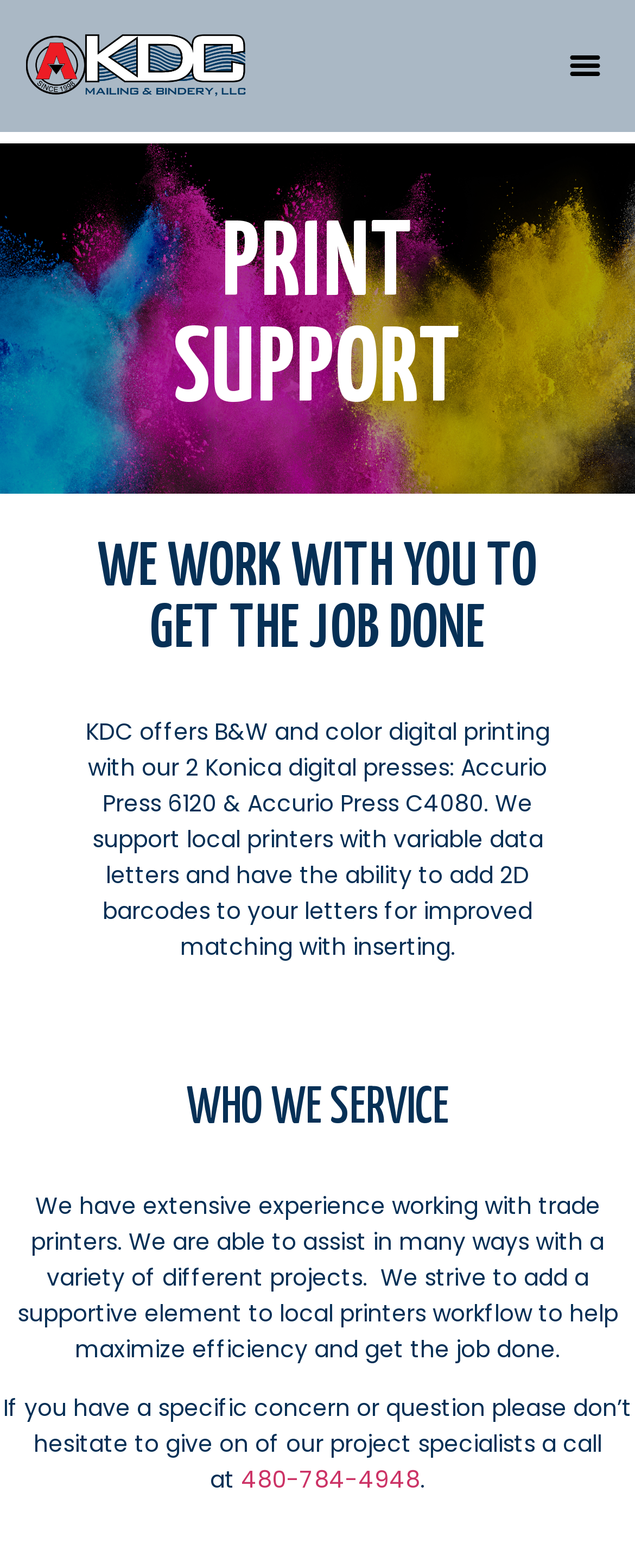Please reply to the following question using a single word or phrase: 
How can one contact KDC's project specialists?

Call 480-784-4948